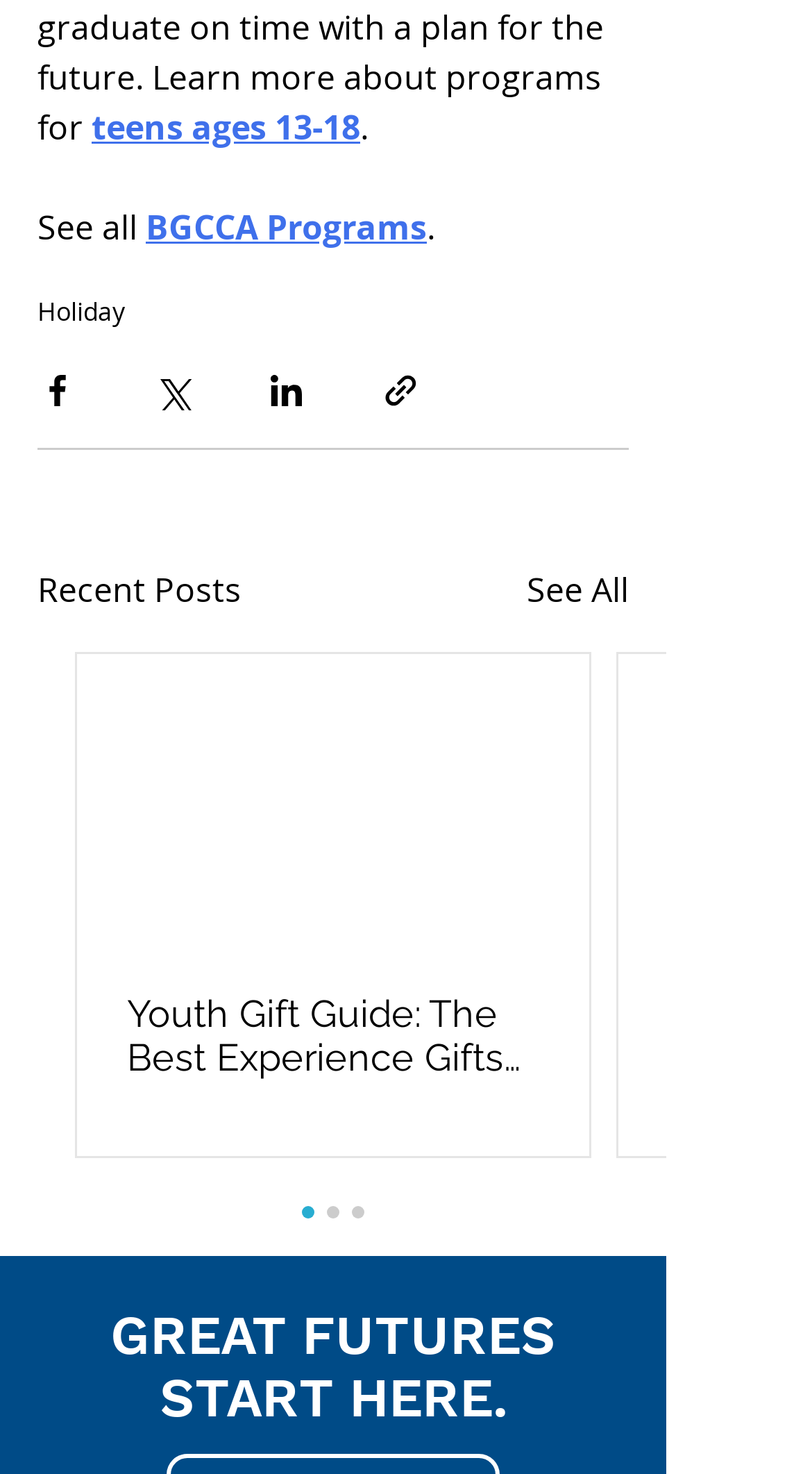What is the age range of teens mentioned?
Please provide a single word or phrase in response based on the screenshot.

13-18